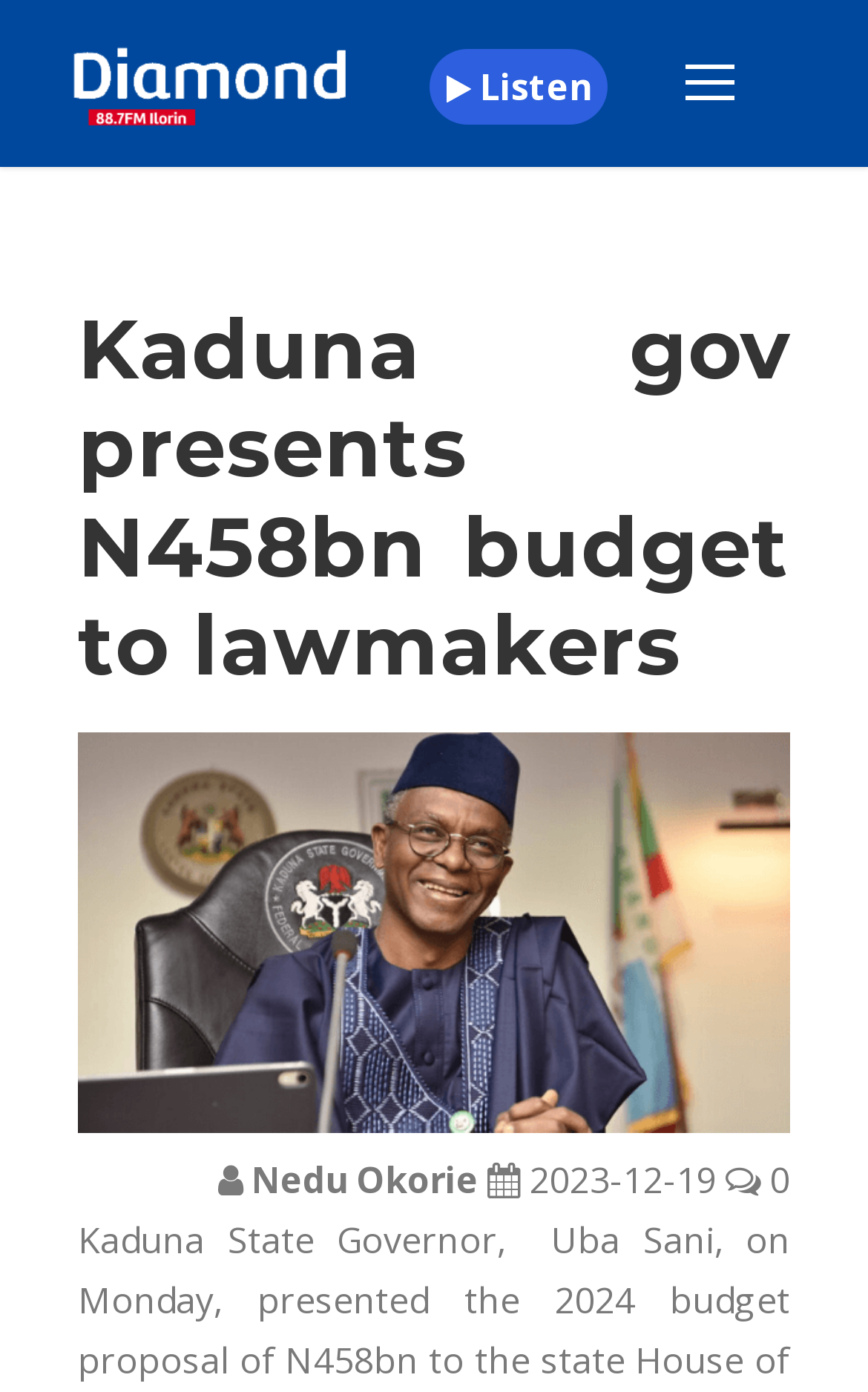Please answer the following question using a single word or phrase: 
When was the article published?

2023-12-19